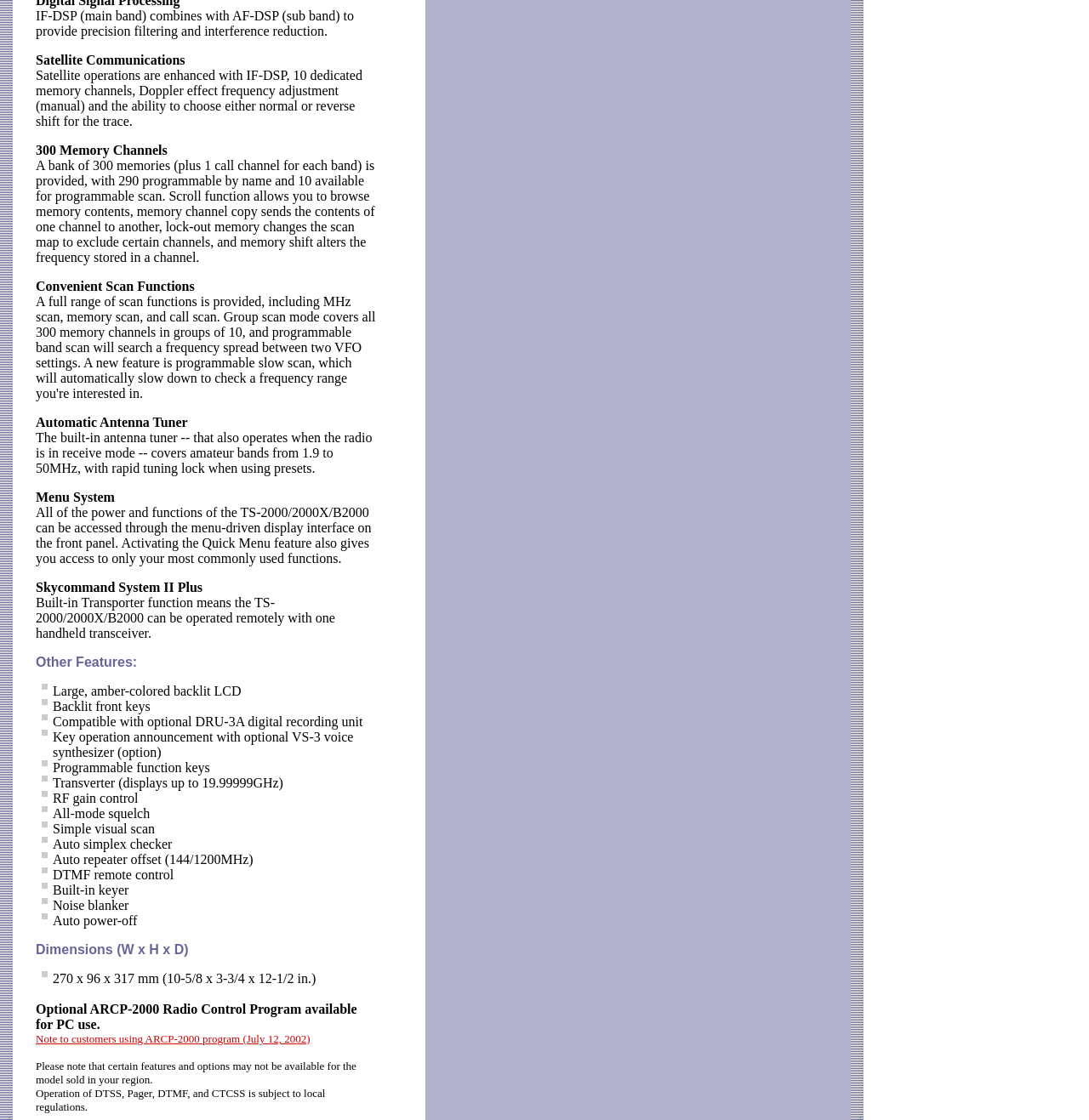Please respond to the question using a single word or phrase:
What is the purpose of the Skycommand System II Plus?

Remote operation